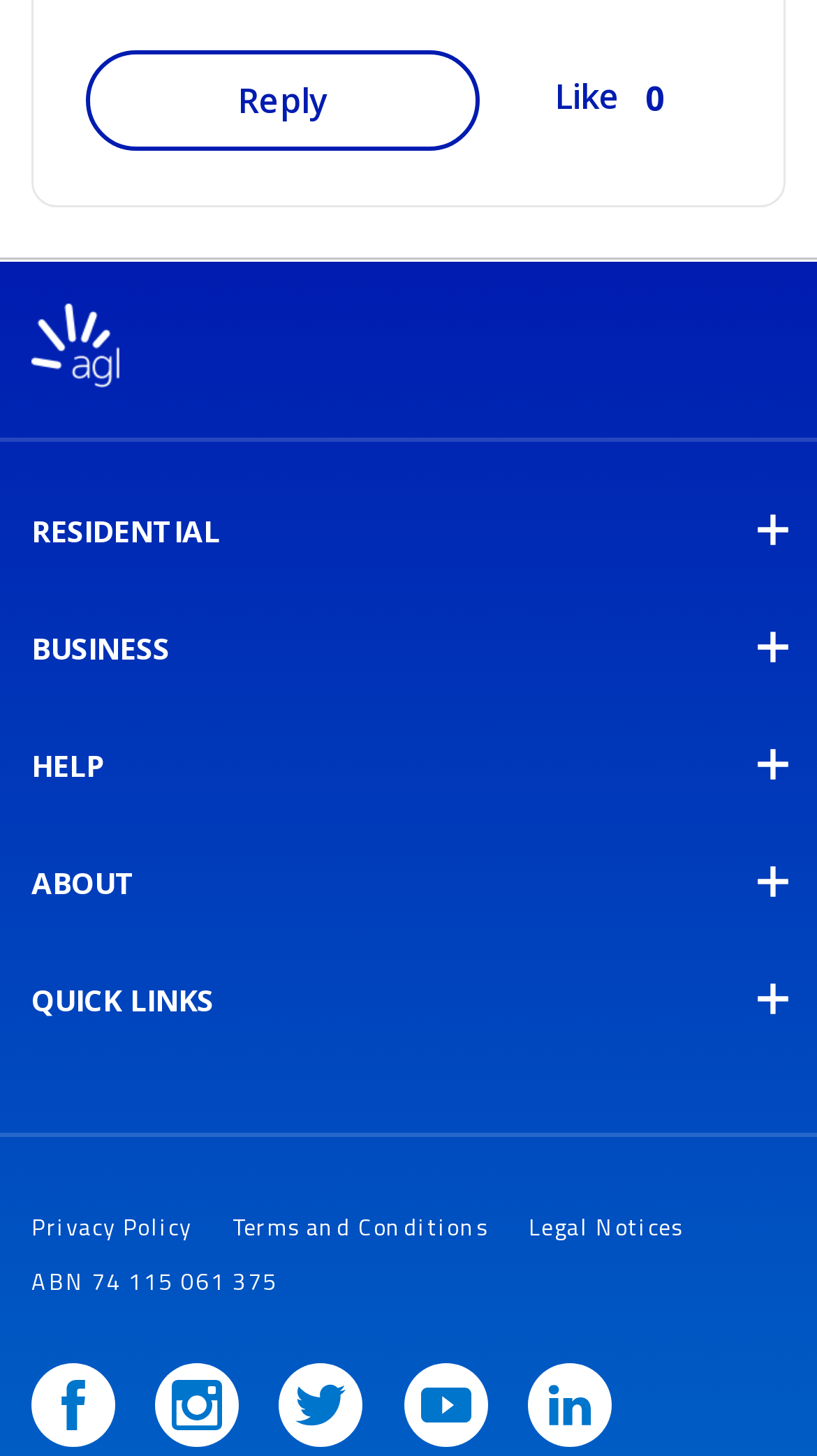Answer the question below with a single word or a brief phrase: 
What is the text above the 'QUICK LINKS' image?

ABOUT